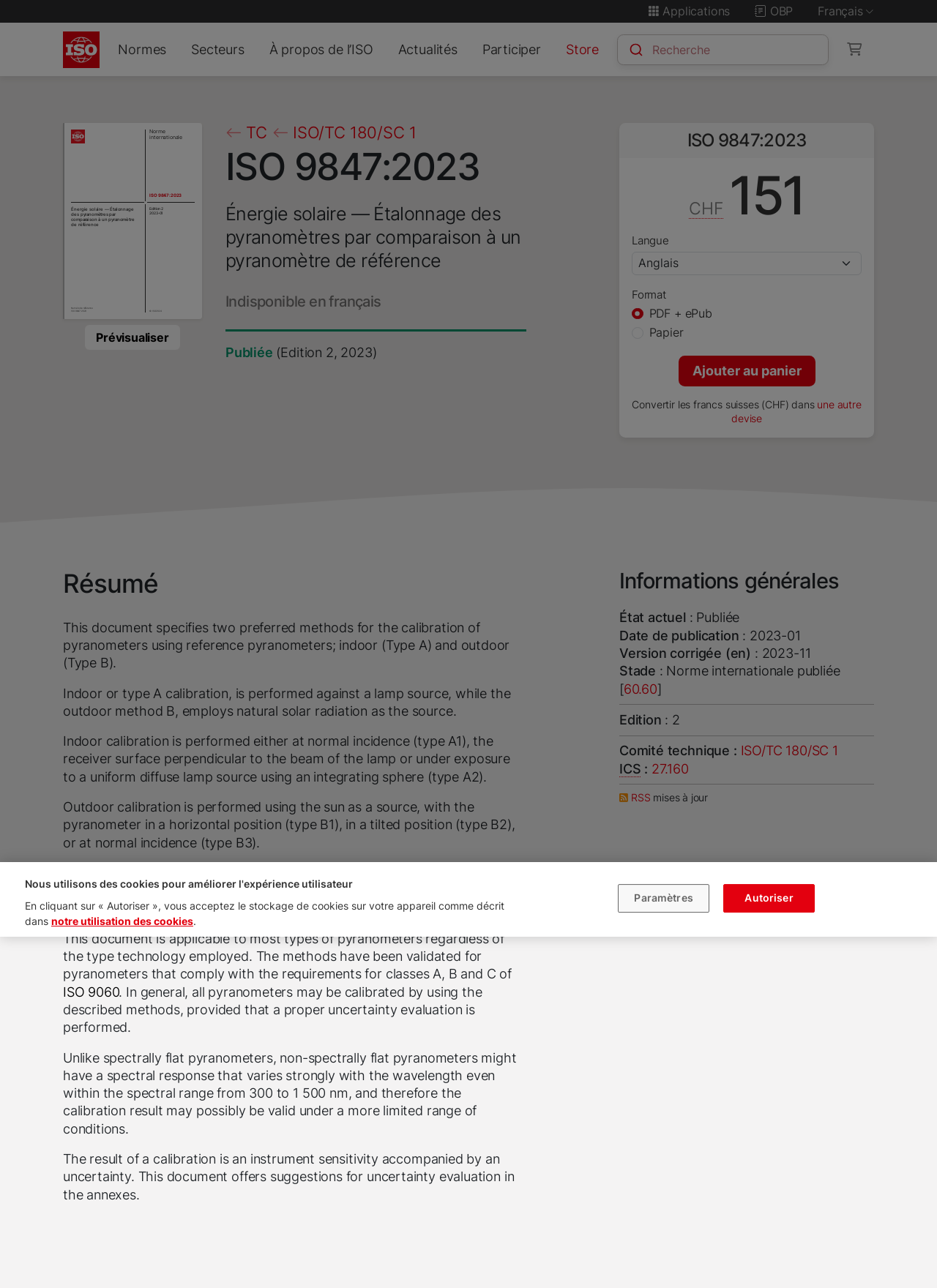Please identify the bounding box coordinates of the clickable area that will allow you to execute the instruction: "Search for a norm".

[0.659, 0.027, 0.884, 0.05]